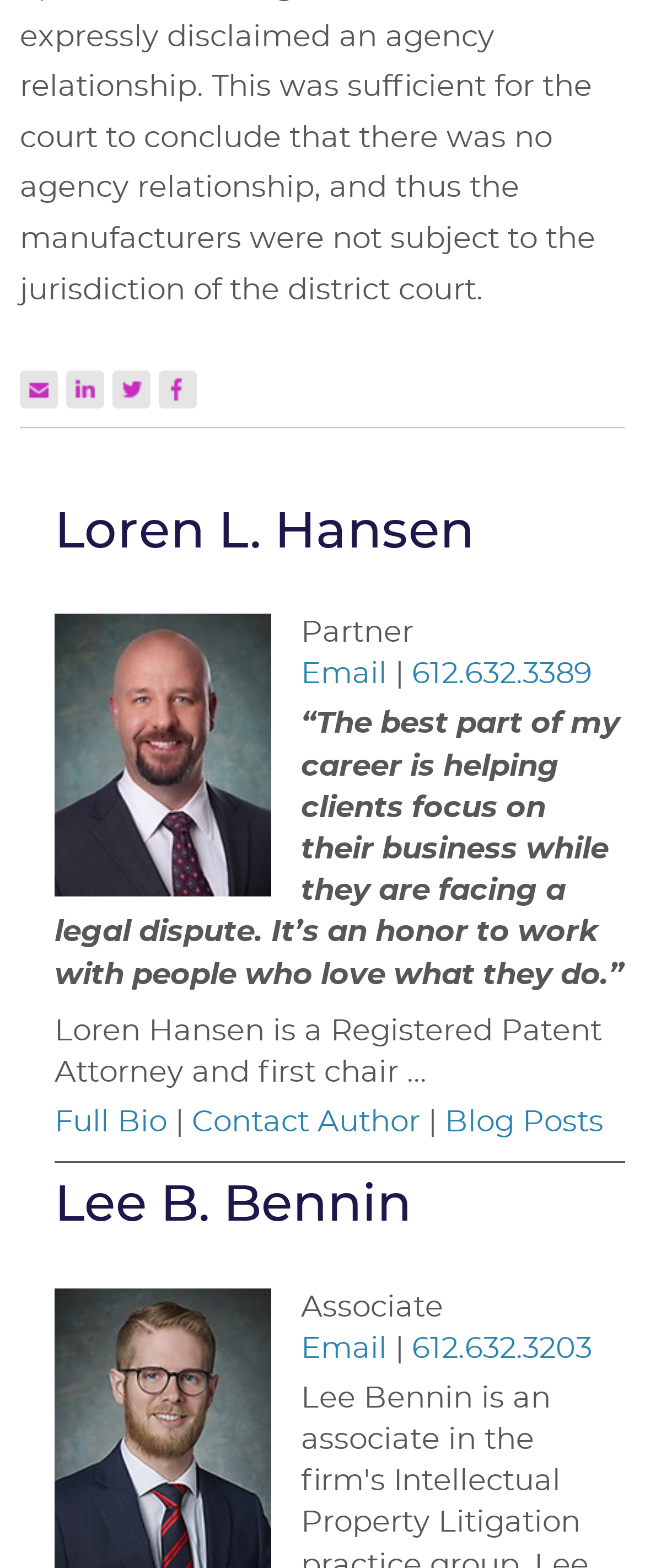Determine the bounding box coordinates of the clickable region to carry out the instruction: "View Loren L. Hansen's full bio".

[0.085, 0.707, 0.259, 0.726]